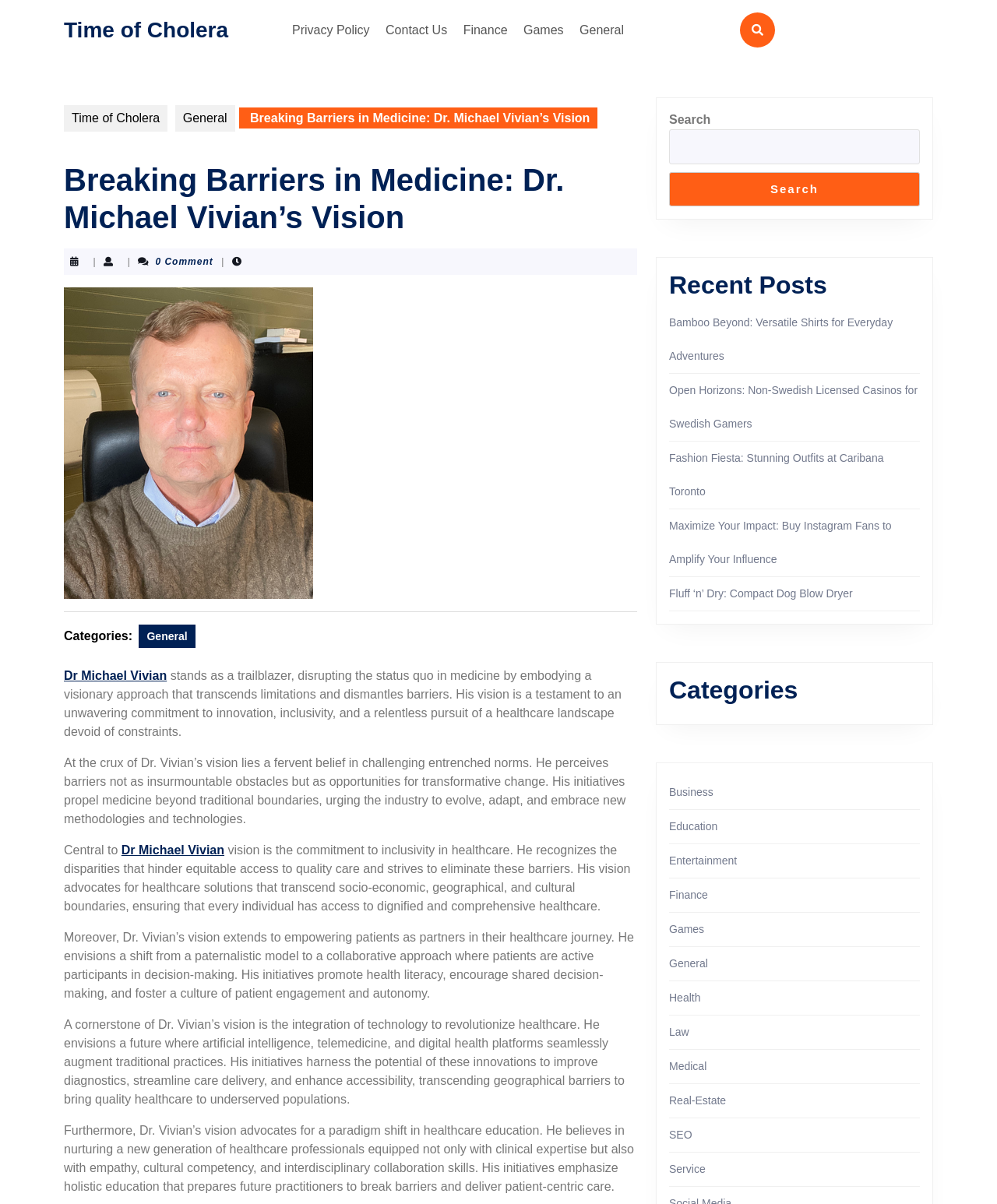What is the purpose of Dr. Vivian's initiatives?
Answer briefly with a single word or phrase based on the image.

To improve healthcare